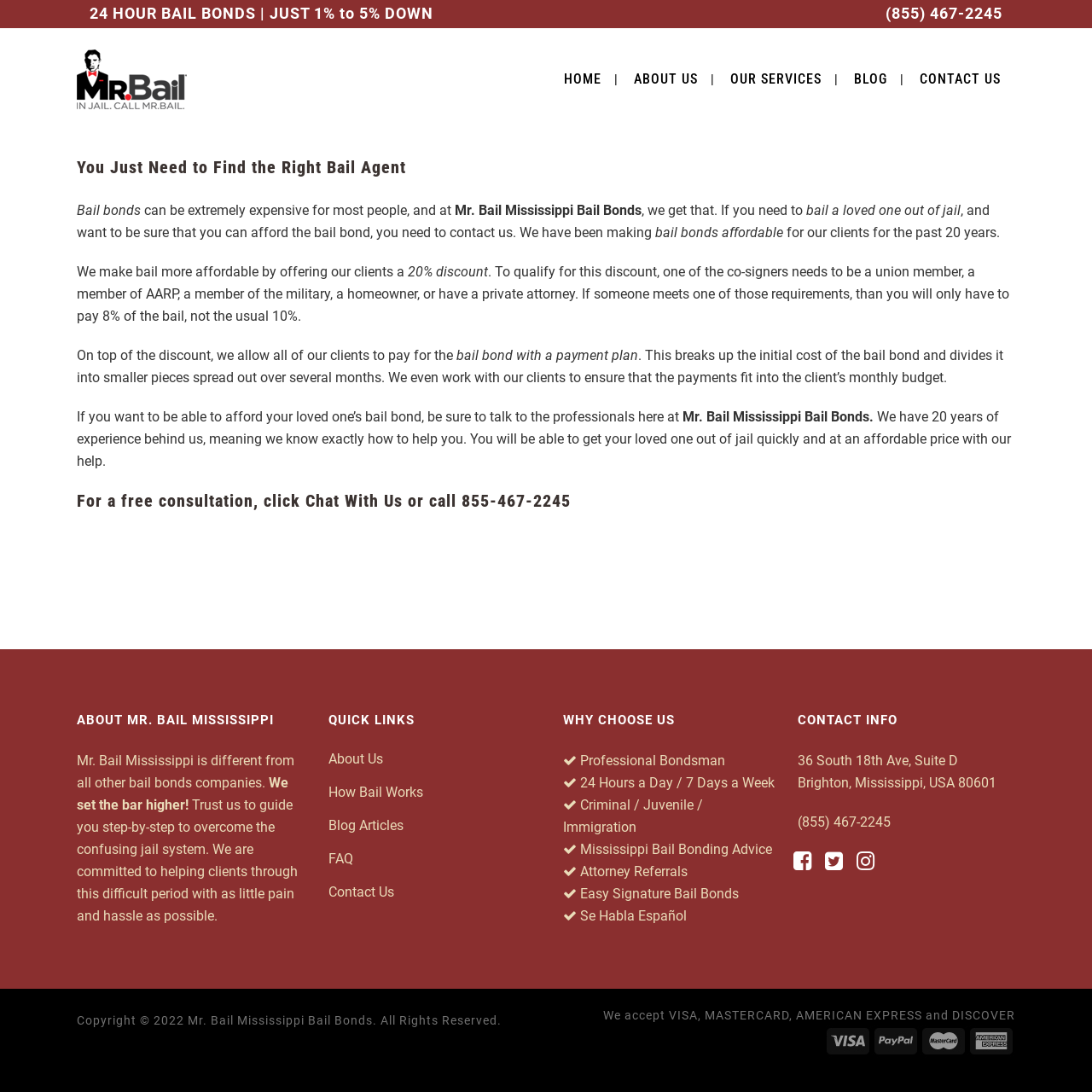Determine the bounding box coordinates of the region I should click to achieve the following instruction: "Click the 'HOME' link". Ensure the bounding box coordinates are four float numbers between 0 and 1, i.e., [left, top, right, bottom].

[0.503, 0.026, 0.564, 0.12]